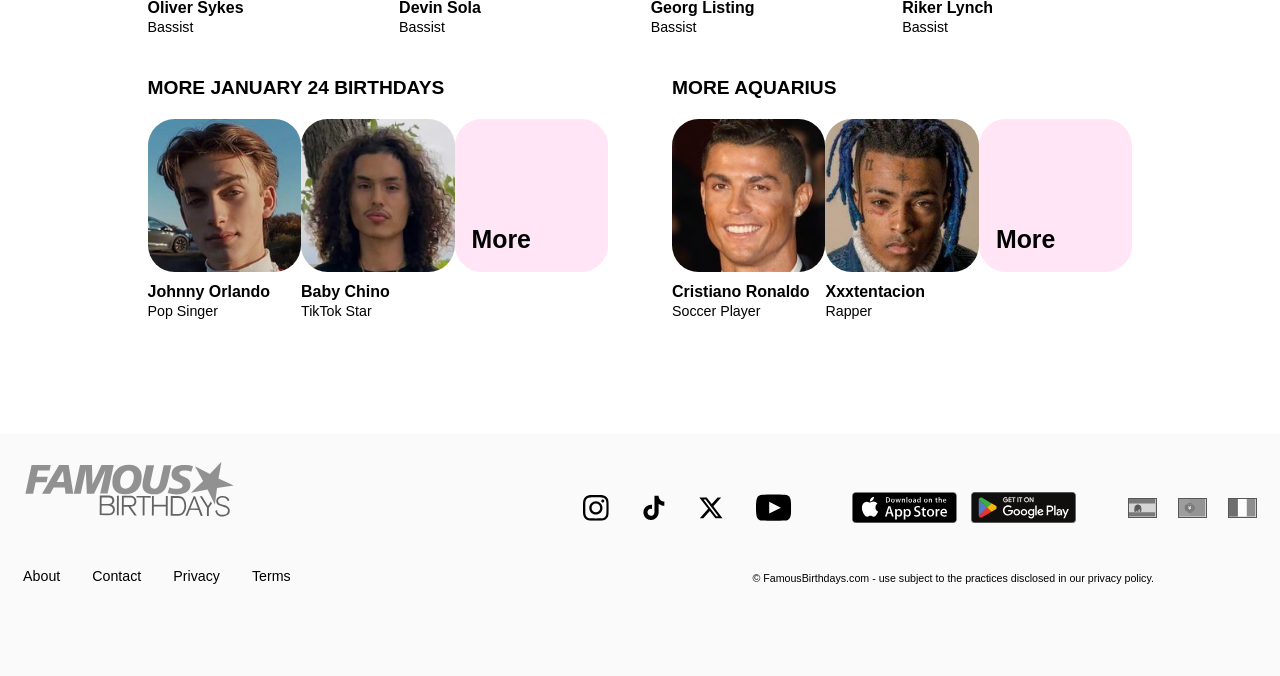Identify the bounding box coordinates of the clickable region necessary to fulfill the following instruction: "Go to the home page". The bounding box coordinates should be four float numbers between 0 and 1, i.e., [left, top, right, bottom].

[0.018, 0.682, 0.398, 0.778]